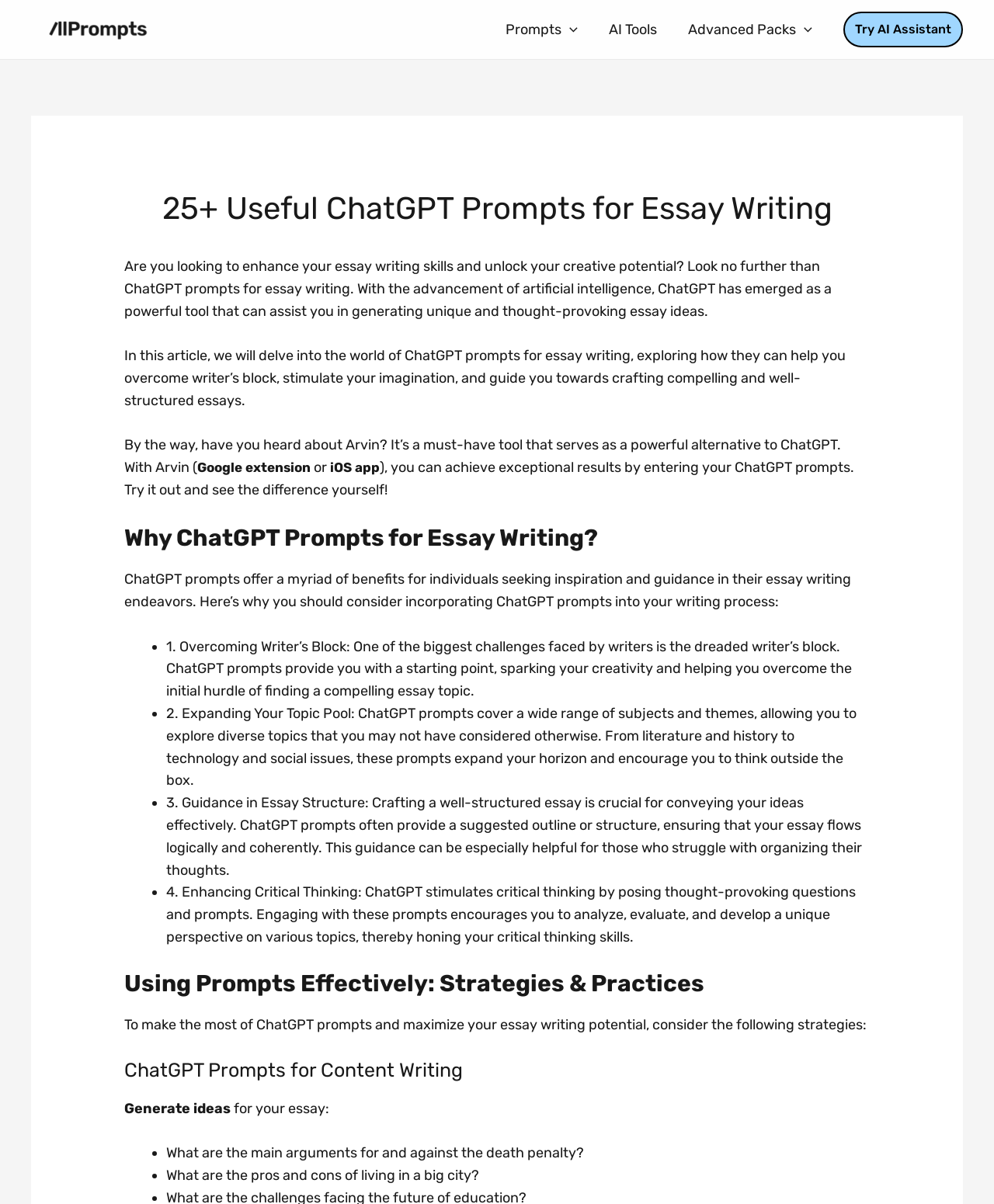Locate the bounding box coordinates of the element to click to perform the following action: 'Toggle the 'Advanced Packs Menu''. The coordinates should be given as four float values between 0 and 1, in the form of [left, top, right, bottom].

[0.68, 0.005, 0.833, 0.044]